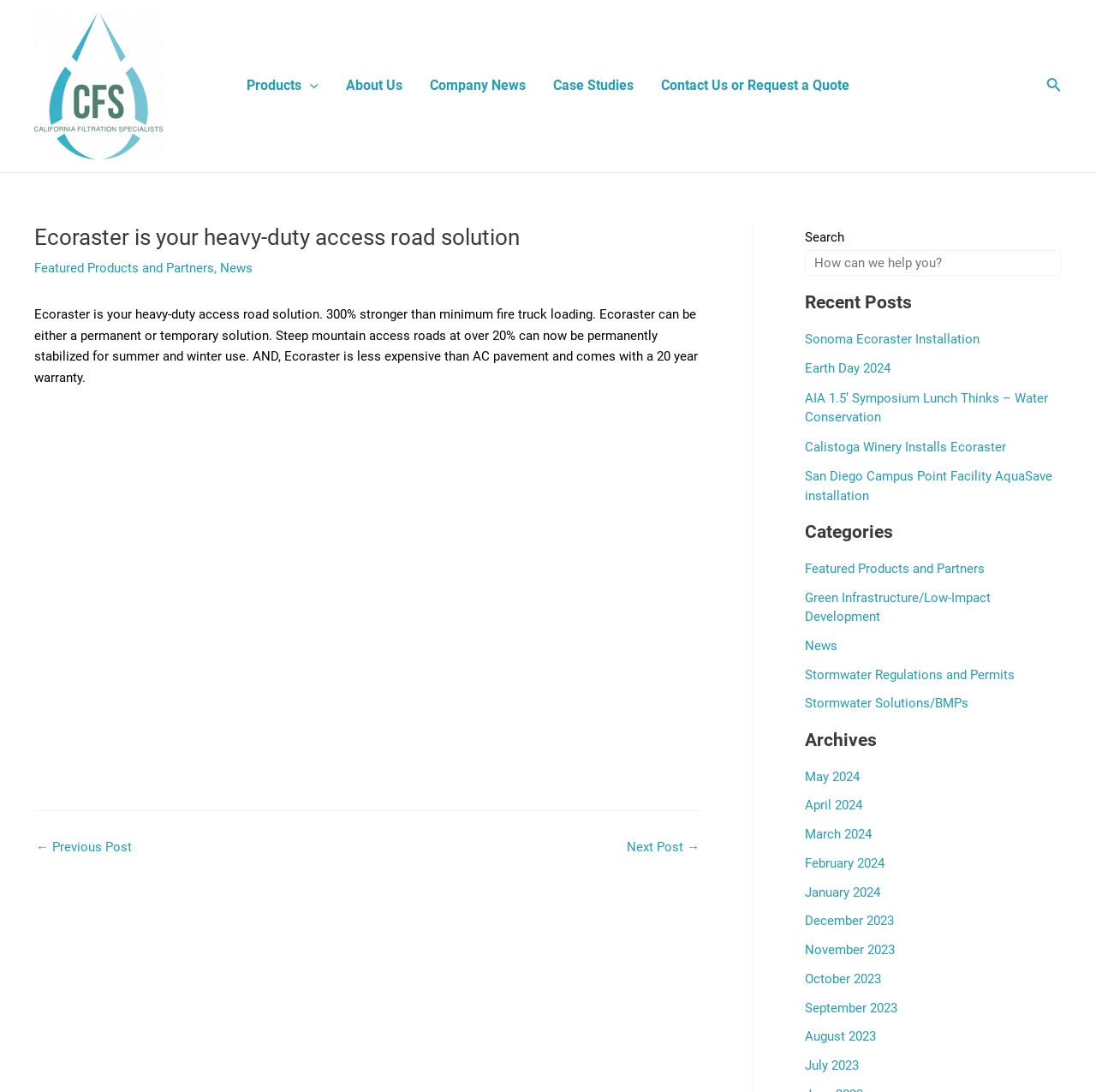Find the bounding box coordinates for the area that must be clicked to perform this action: "Read the 'Sonoma Ecoraster Installation' post".

[0.734, 0.303, 0.894, 0.317]